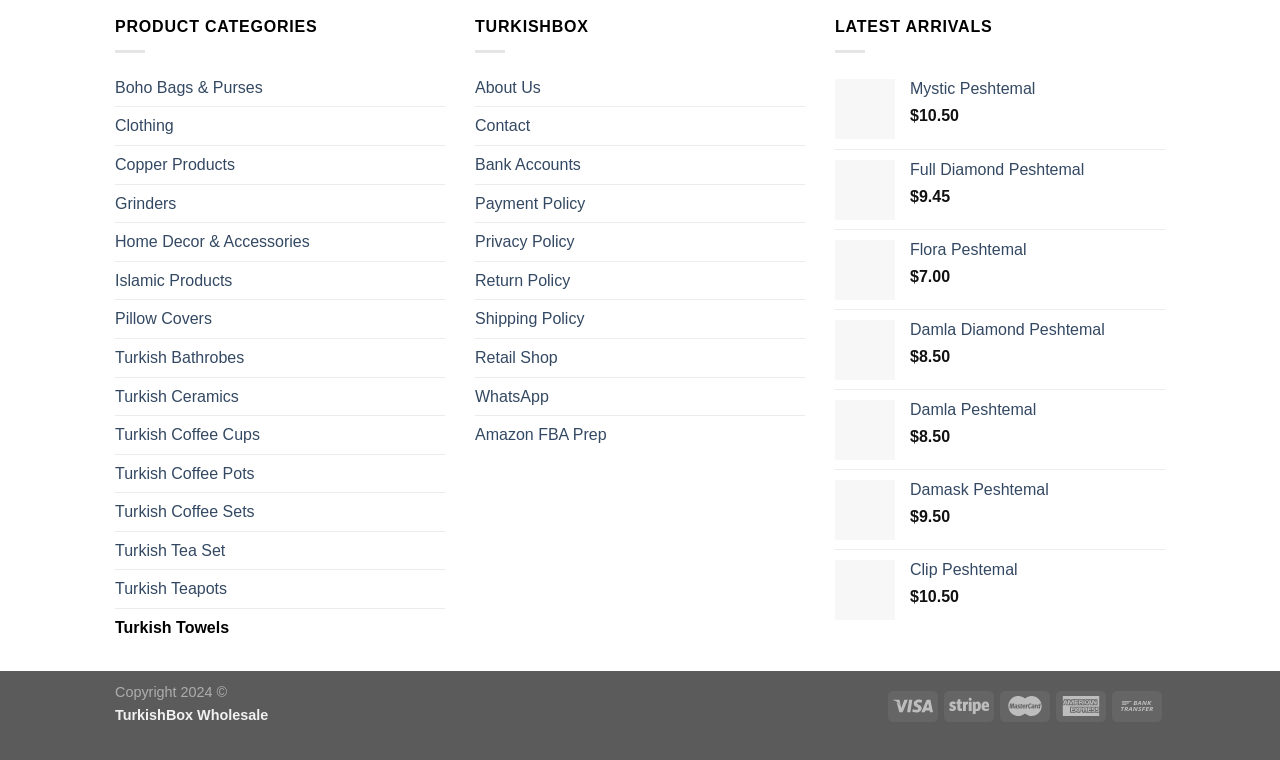What is the price of the 'Mystic Peshtemal Wholesale Turkish Beach Towels'?
Answer the question with a detailed explanation, including all necessary information.

The price of the 'Mystic Peshtemal Wholesale Turkish Beach Towels' is listed as $10.50, which is indicated by the static text '$' and '10.50' next to the product image.